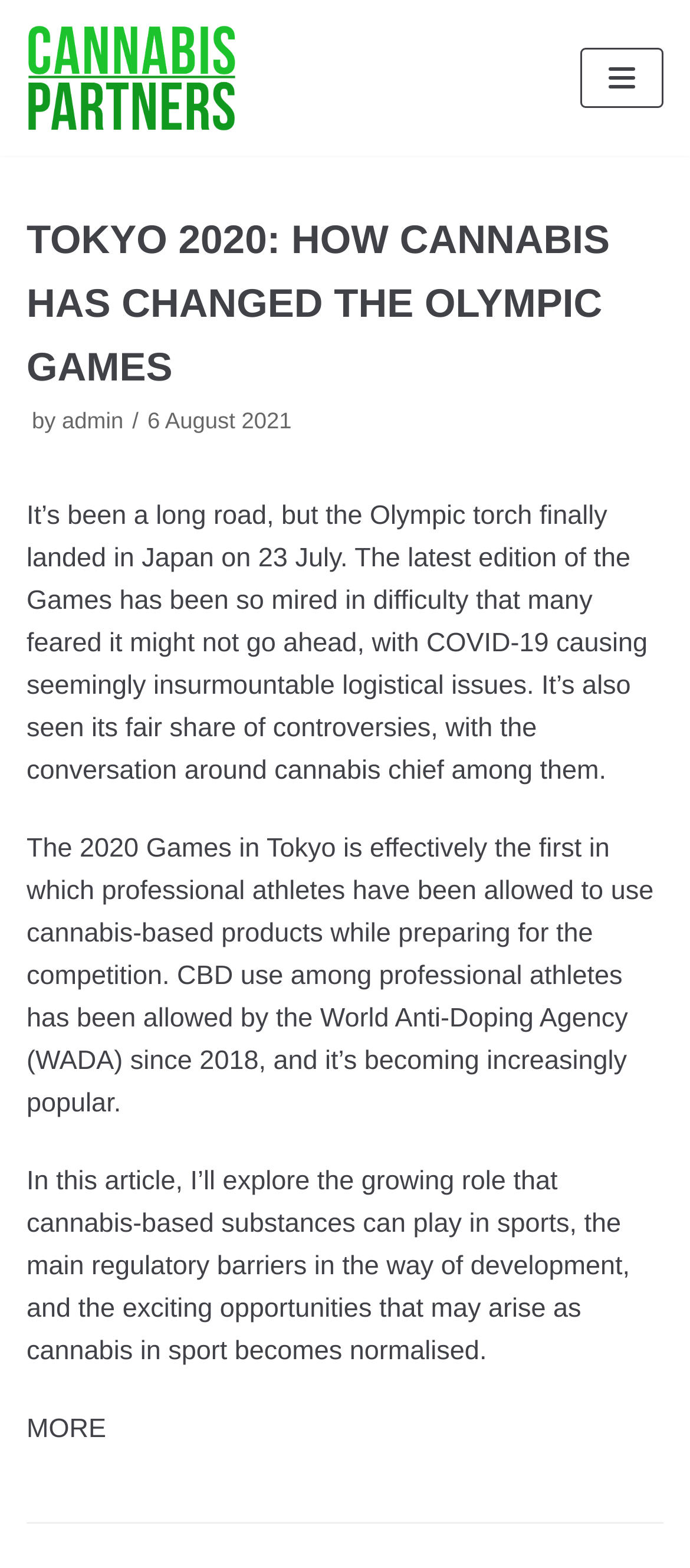What is the main topic of the article? Refer to the image and provide a one-word or short phrase answer.

Cannabis in Olympic Games